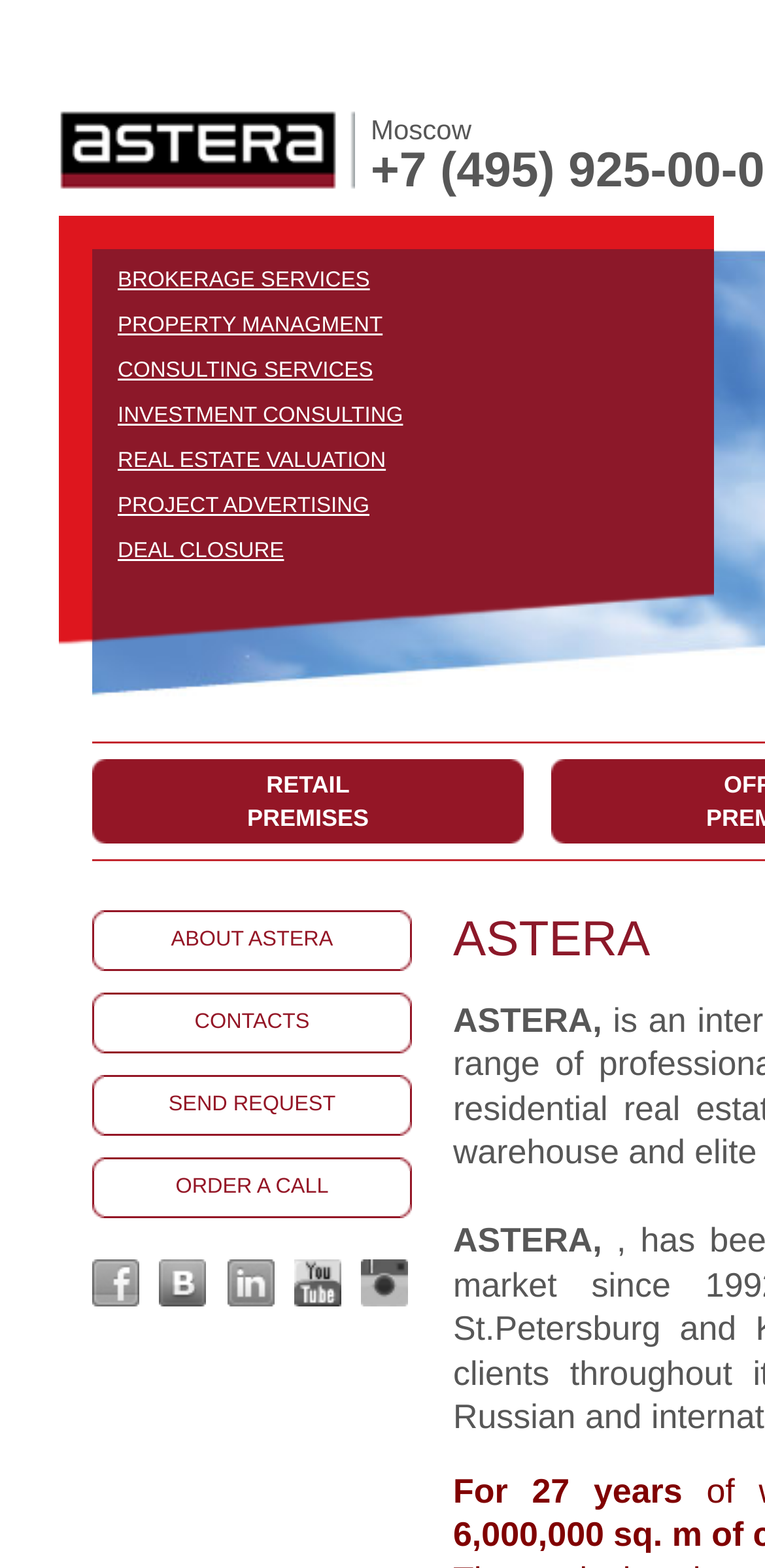Please identify the bounding box coordinates of the region to click in order to complete the given instruction: "Order a call". The coordinates should be four float numbers between 0 and 1, i.e., [left, top, right, bottom].

[0.121, 0.738, 0.538, 0.777]